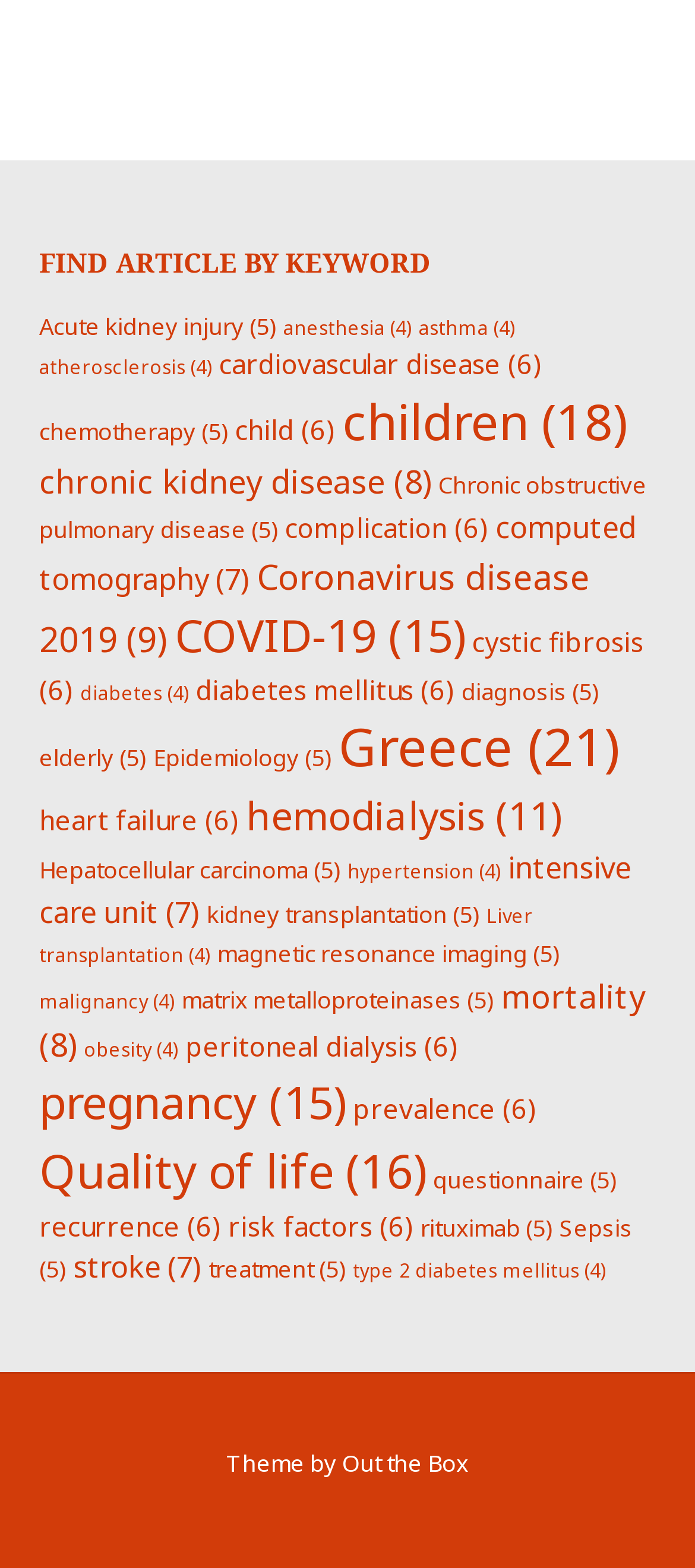Please identify the bounding box coordinates of the element I need to click to follow this instruction: "Browse articles on quality of life".

[0.056, 0.726, 0.613, 0.767]